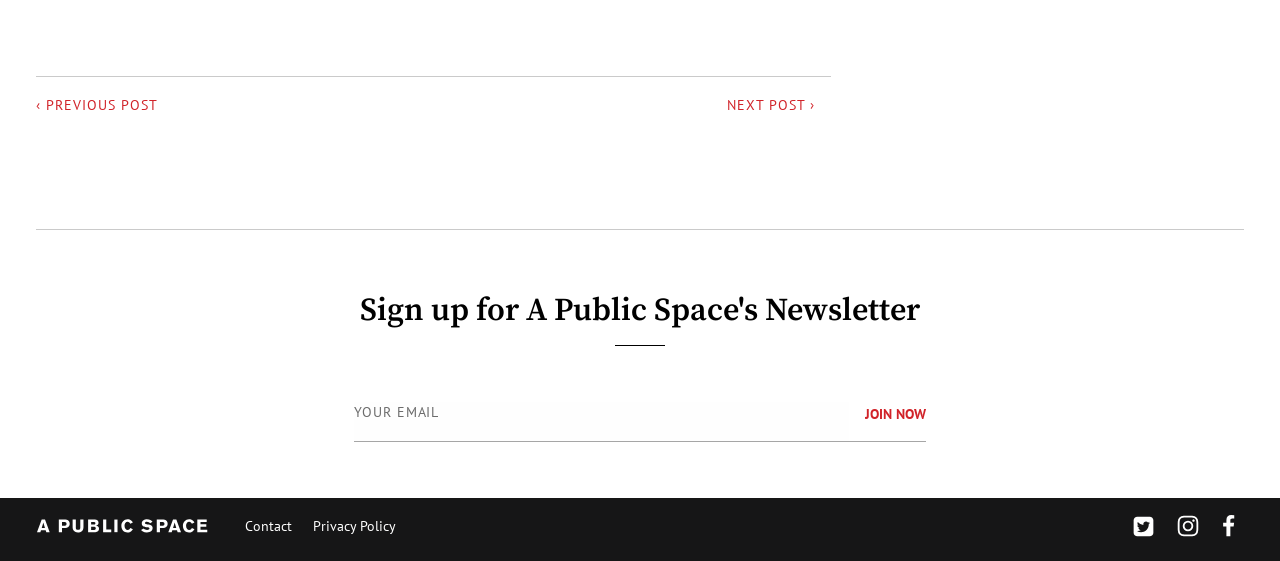What is the purpose of the textbox?
Use the information from the screenshot to give a comprehensive response to the question.

The textbox is labeled 'YOUR EMAIL' and is required, indicating that it is used to input an email address, likely for signing up for a newsletter.